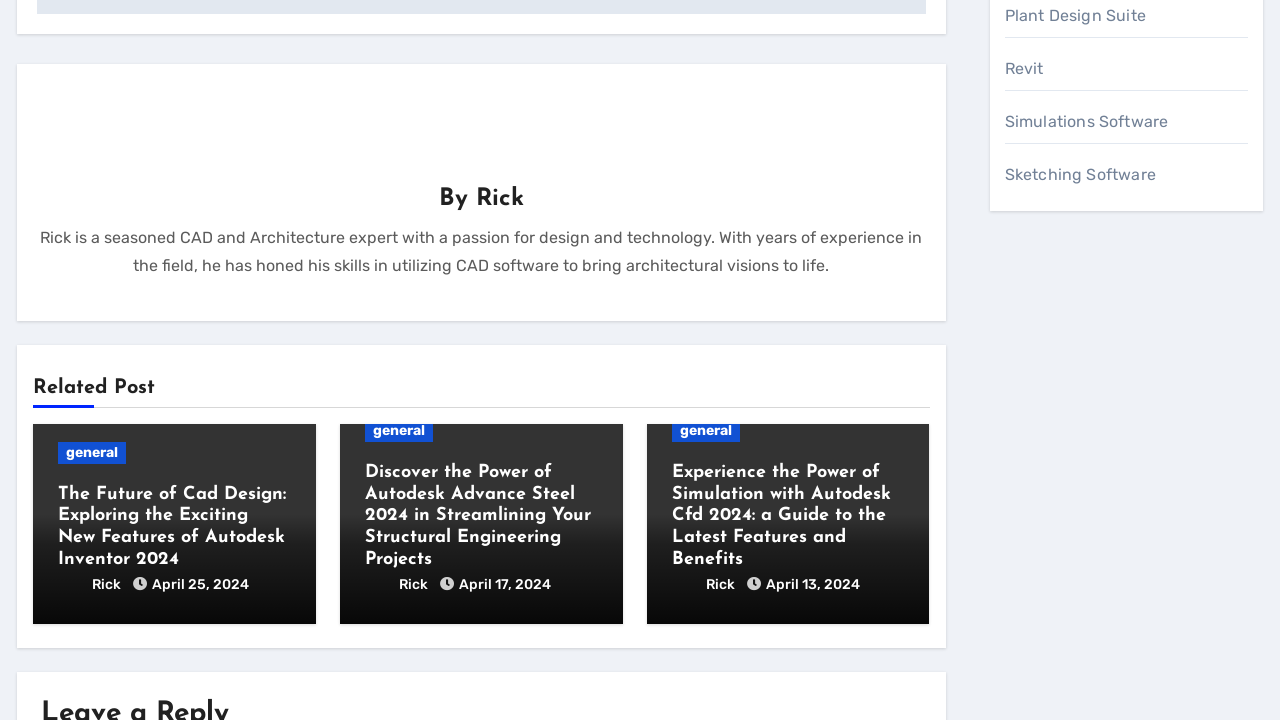Please provide a detailed answer to the question below by examining the image:
What is the topic of the related posts?

The topic of the related posts appears to be CAD and Architecture, as evidenced by the mentions of Autodesk software such as Inventor, Advance Steel, and CFD, as well as the descriptions of the posts.